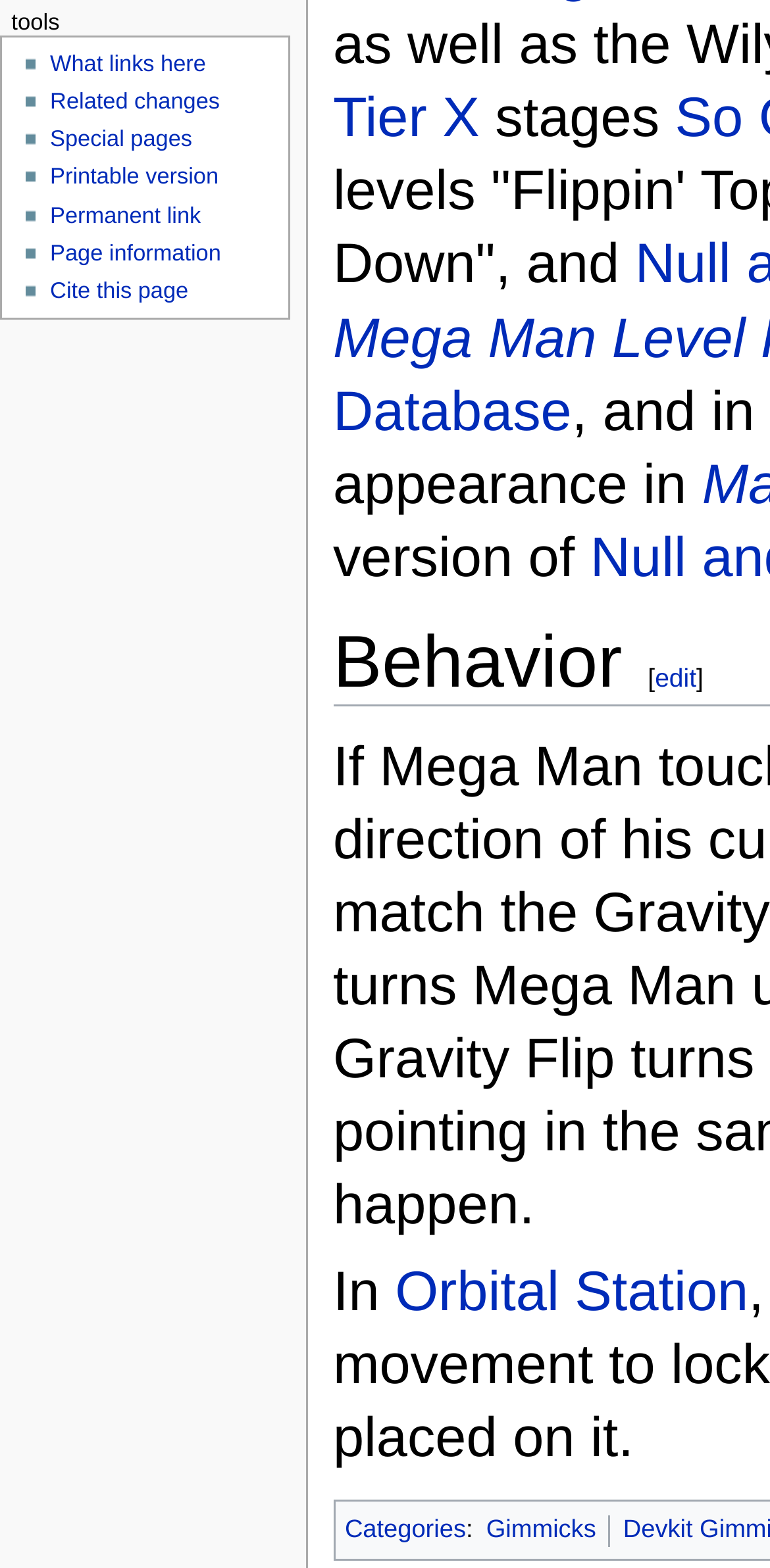Bounding box coordinates should be provided in the format (top-left x, top-left y, bottom-right x, bottom-right y) with all values between 0 and 1. Identify the bounding box for this UI element: Cite this page

[0.065, 0.179, 0.245, 0.194]